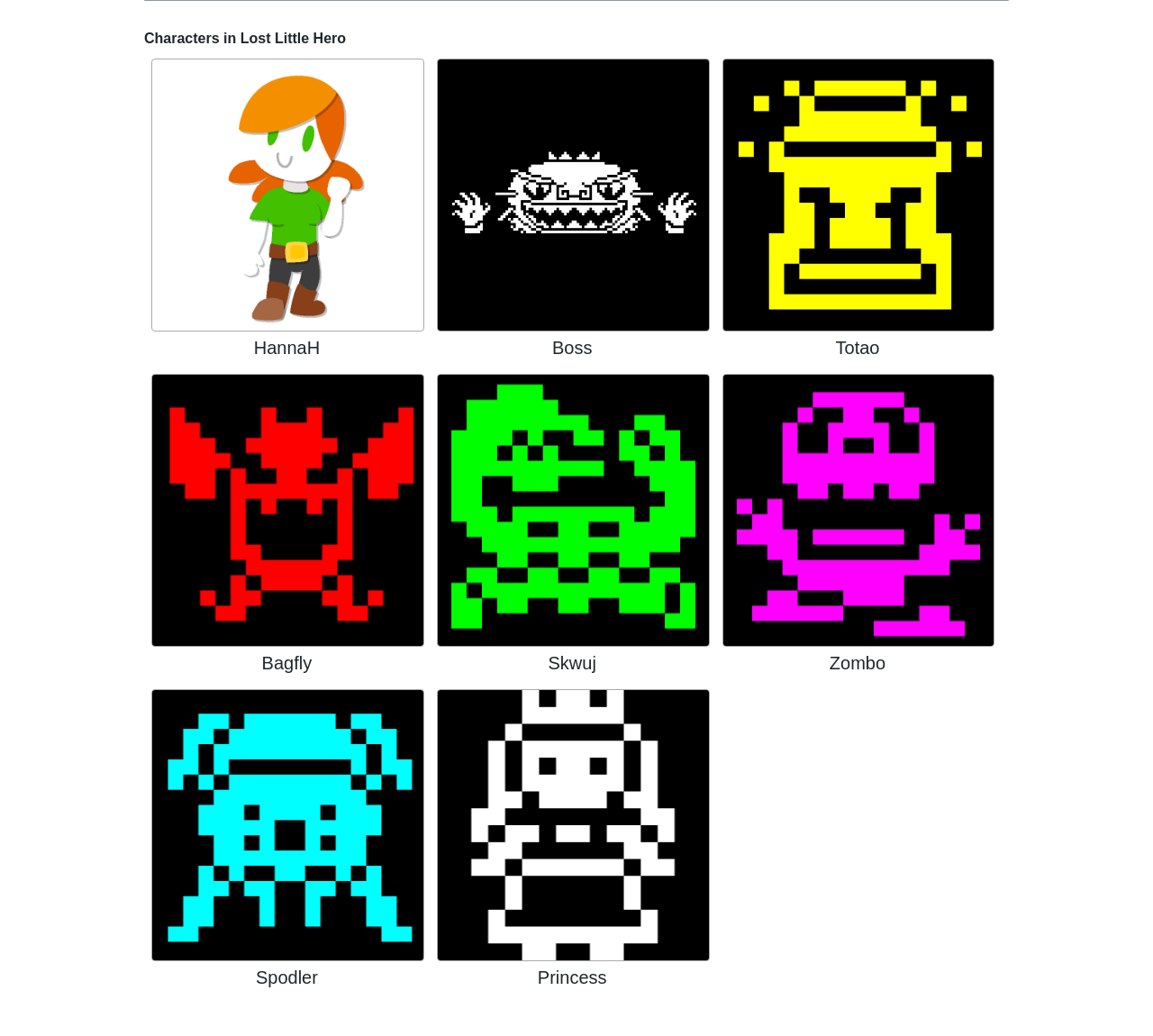Please answer the following query using a single word or phrase: 
What is the vertical position of the image of Totao relative to the image of HannaH?

same